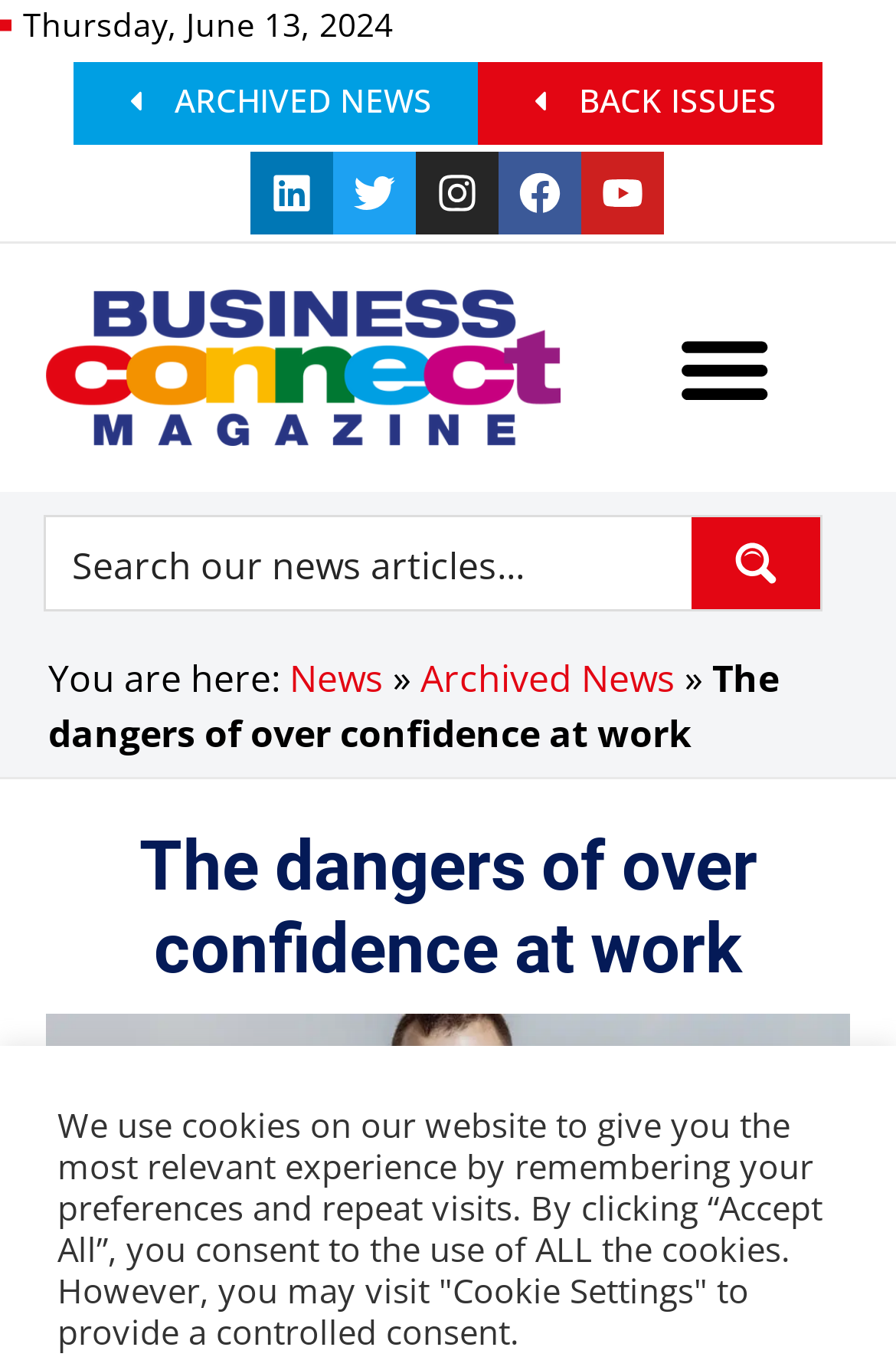Determine the bounding box coordinates of the target area to click to execute the following instruction: "Search for something."

[0.09, 0.382, 0.758, 0.449]